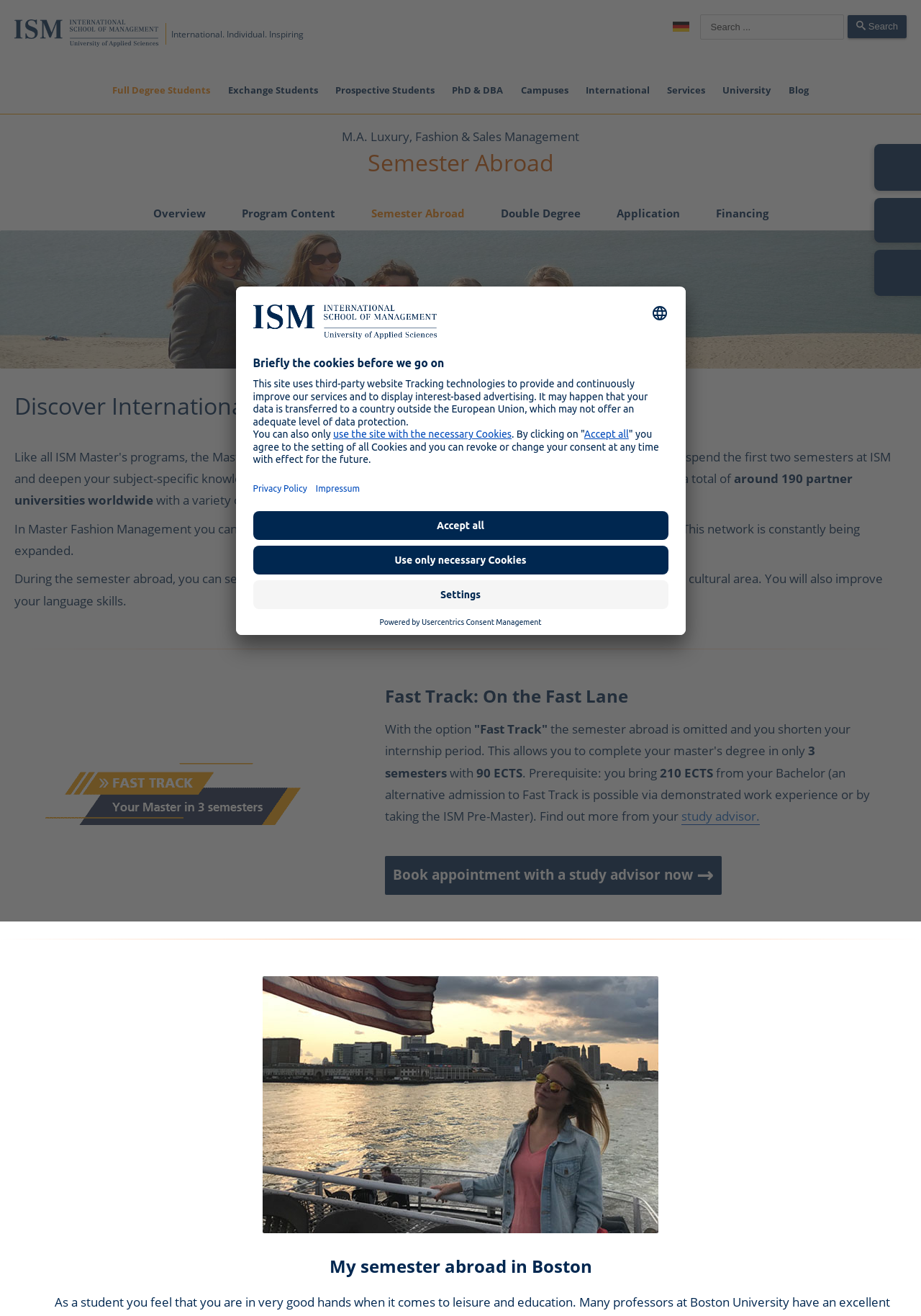What is the name of the university?
Give a comprehensive and detailed explanation for the question.

I found the answer by looking at the logo at the top left corner of the webpage, which says 'ISM Logo'. Then, I looked for a text that describes the university and found 'International School of Management (ISM)' in the dialog box.